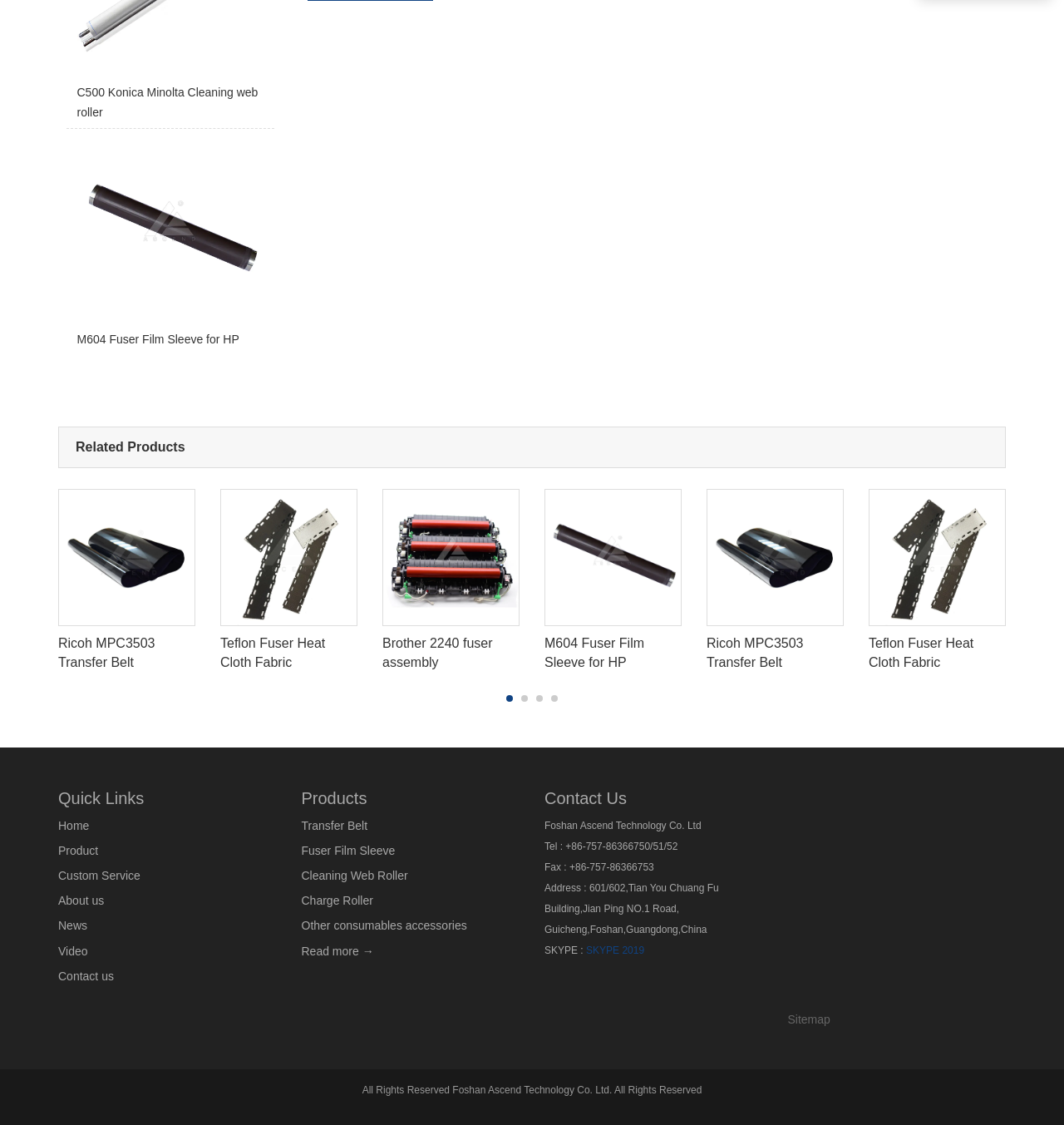Locate the bounding box coordinates of the area where you should click to accomplish the instruction: "Click on the 'Sitemap' link".

[0.74, 0.9, 0.78, 0.912]